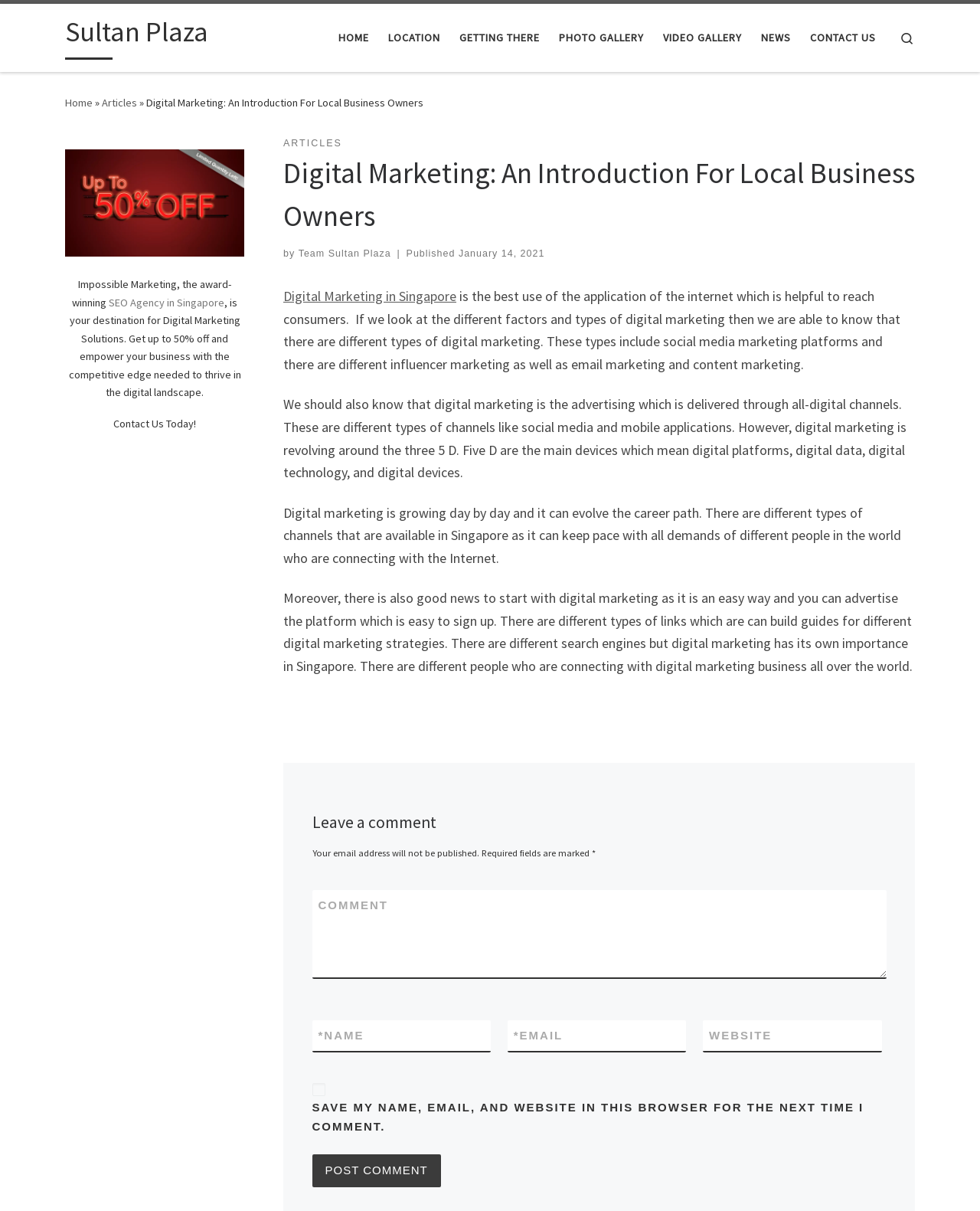Specify the bounding box coordinates of the area that needs to be clicked to achieve the following instruction: "Click Post Comment".

[0.318, 0.953, 0.45, 0.981]